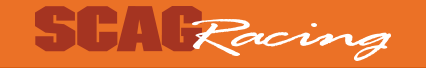Convey a detailed narrative of what is depicted in the image.

The image displays the logo of SCAG Racing, characterized by its bold orange background and dynamic white typography. The text "SCAG" is depicted in a strong, modern font, while "Racing" is elegantly scripted, emphasizing the brand's focus on motorsports. This logo represents a team involved in competitive racing, signifying speed, precision, and automotive excellence. SCAG Racing is associated with various racing events, particularly in the NHRA circuit, highlighting their commitment to performance in the world of drag racing.